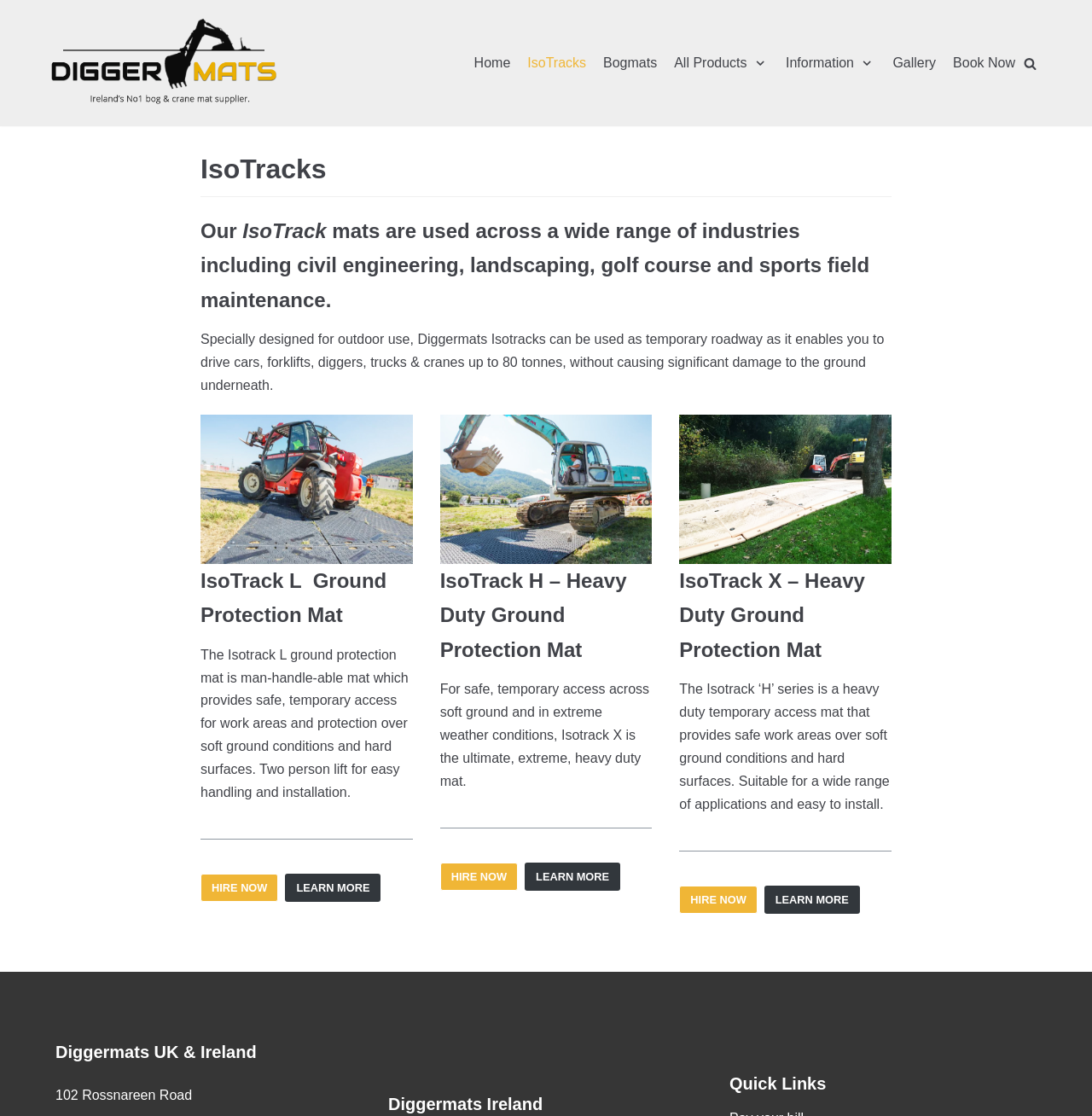What is the primary function of IsoTrack mats?
Please give a well-detailed answer to the question.

Based on the webpage content, IsoTrack mats are designed for outdoor use and can be used as temporary roadways, enabling vehicles such as cars, forklifts, diggers, trucks, and cranes up to 80 tonnes to drive on them without causing significant damage to the ground underneath.